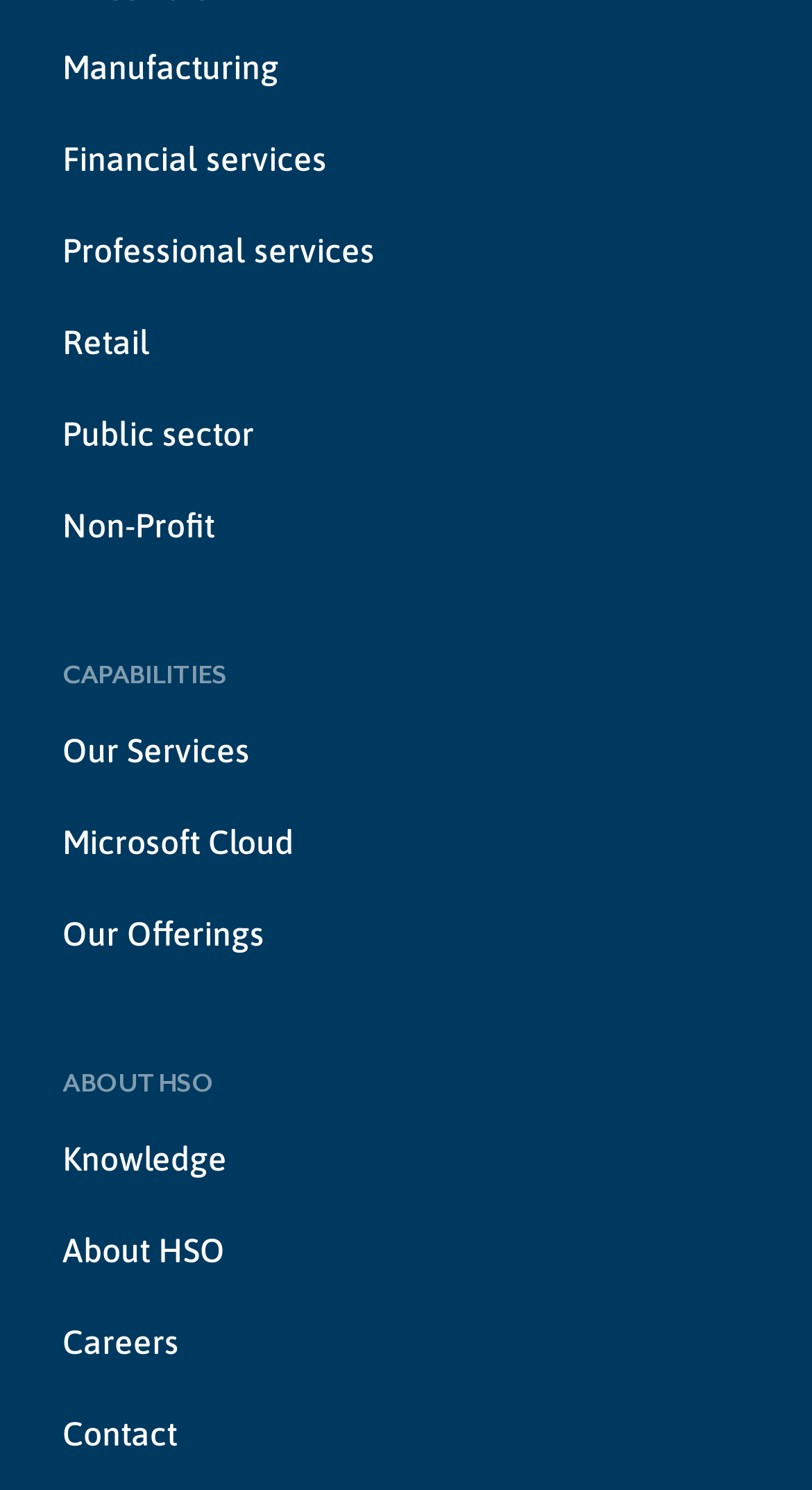Determine the bounding box coordinates of the region I should click to achieve the following instruction: "Contact HSO". Ensure the bounding box coordinates are four float numbers between 0 and 1, i.e., [left, top, right, bottom].

[0.077, 0.949, 0.218, 0.974]